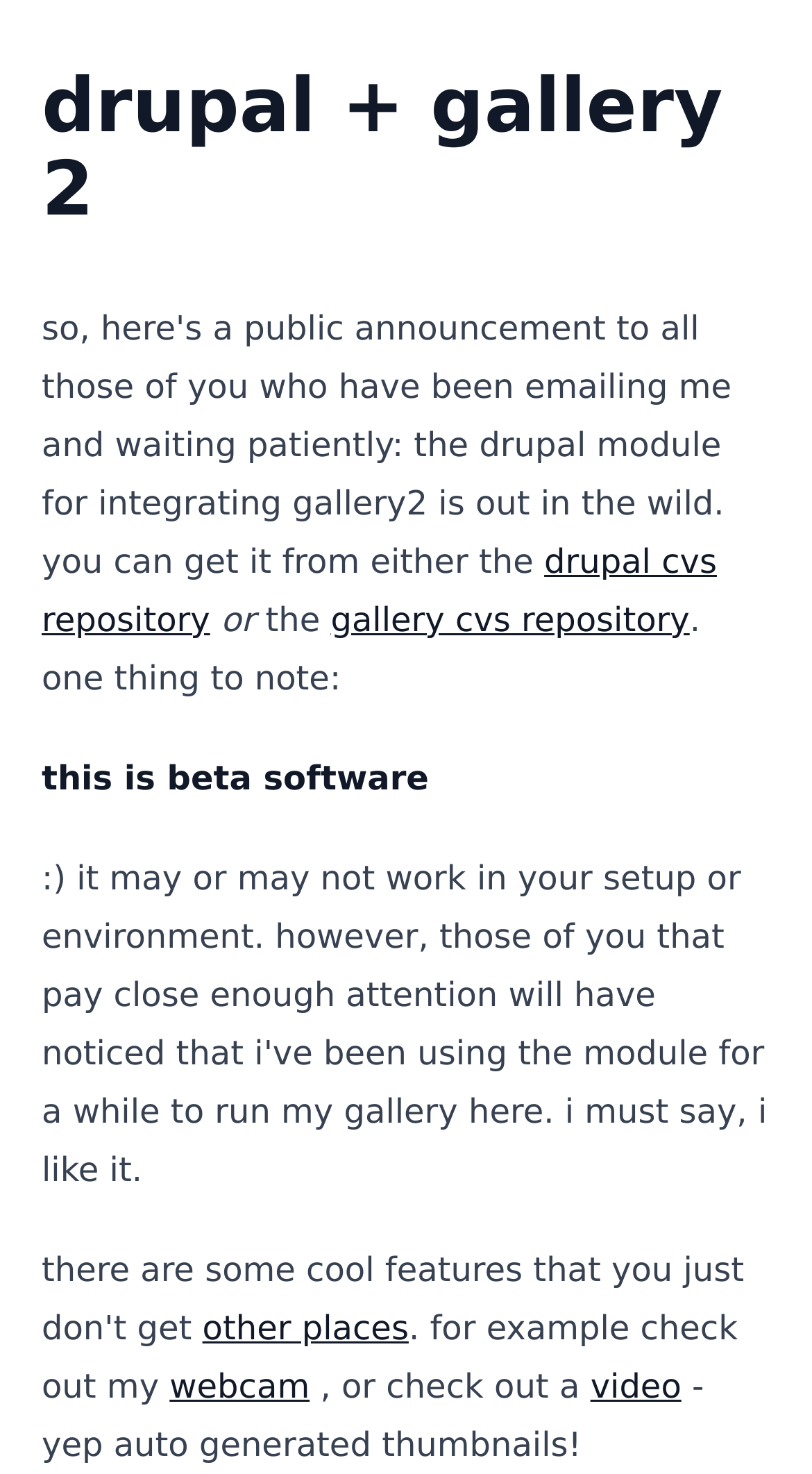Provide a comprehensive description of the webpage.

The webpage is about James Walker, an independent developer and hacker. At the top, there is a header section with a heading that reads "drupal + gallery 2 | walkah". Below the header, there are two links, "drupal cvs repository" and "gallery cvs repository", which are positioned side by side. To the right of these links, there is a short paragraph of text that starts with "one thing to note:" and continues with "this is beta software". 

Further down, there is a link to "other places" positioned near the bottom of the page. Below this link, there is a sentence that starts with "for example check out my" and is followed by two links, "webcam" and "video", which are positioned next to each other. The sentence concludes with the text "- yep auto generated thumbnails!". Overall, the webpage has a simple layout with a focus on providing links to various resources and projects related to James Walker's work as a developer and hacker.